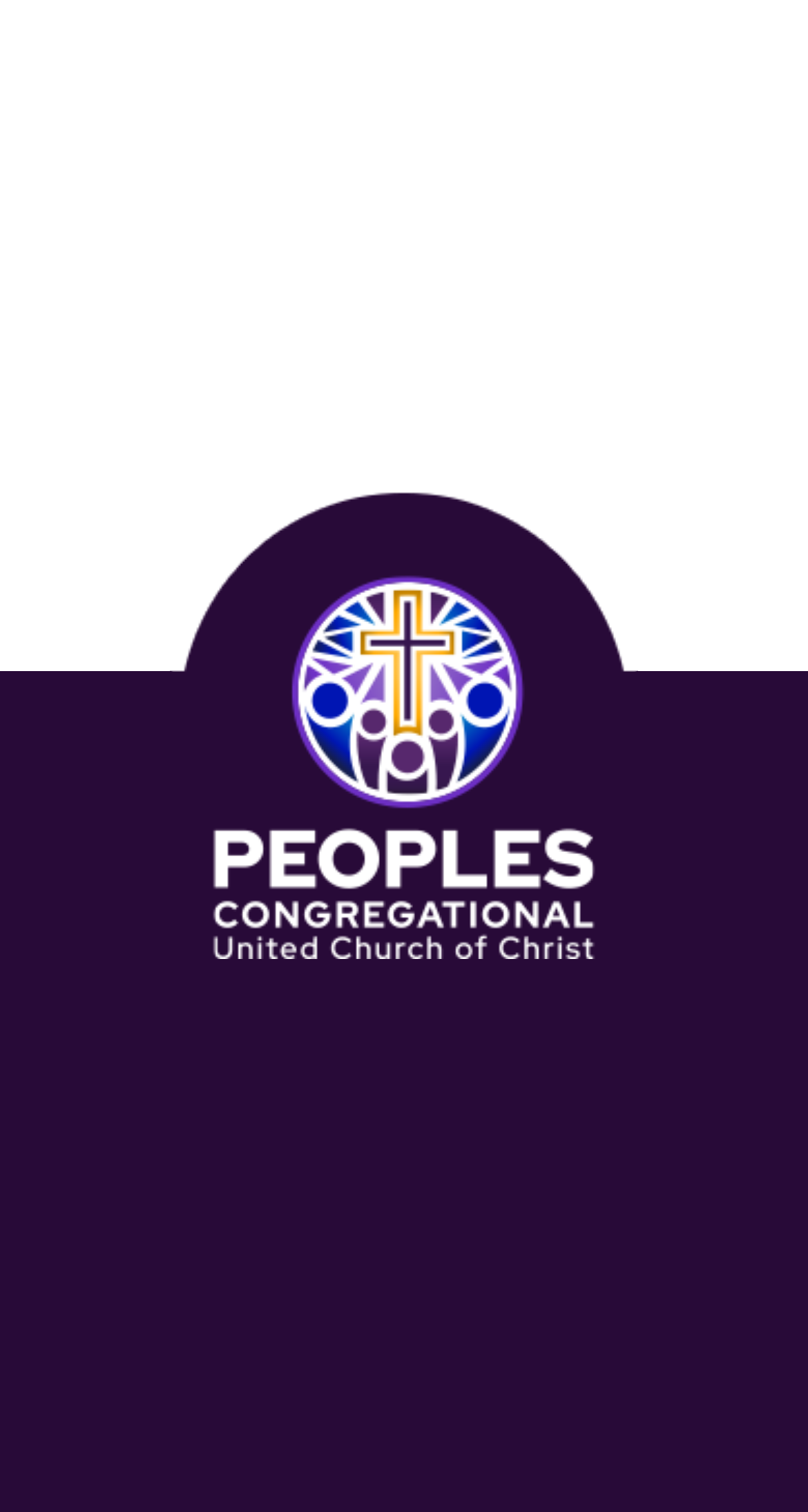Please determine the bounding box coordinates of the element to click on in order to accomplish the following task: "Call the Bible Study number". Ensure the coordinates are four float numbers ranging from 0 to 1, i.e., [left, top, right, bottom].

[0.051, 0.099, 0.359, 0.128]